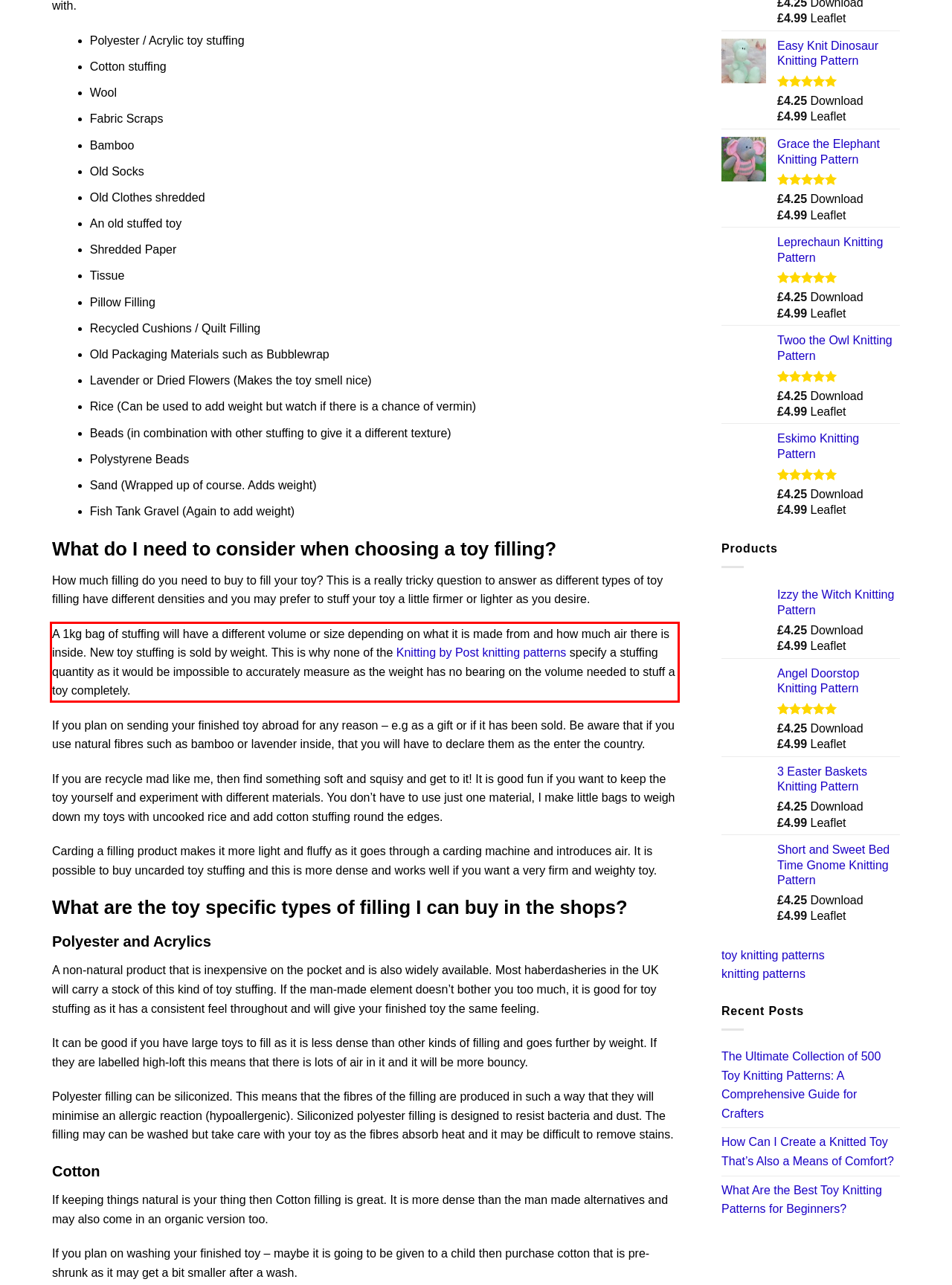You are provided with a screenshot of a webpage that includes a UI element enclosed in a red rectangle. Extract the text content inside this red rectangle.

A 1kg bag of stuffing will have a different volume or size depending on what it is made from and how much air there is inside. New toy stuffing is sold by weight. This is why none of the Knitting by Post knitting patterns specify a stuffing quantity as it would be impossible to accurately measure as the weight has no bearing on the volume needed to stuff a toy completely.